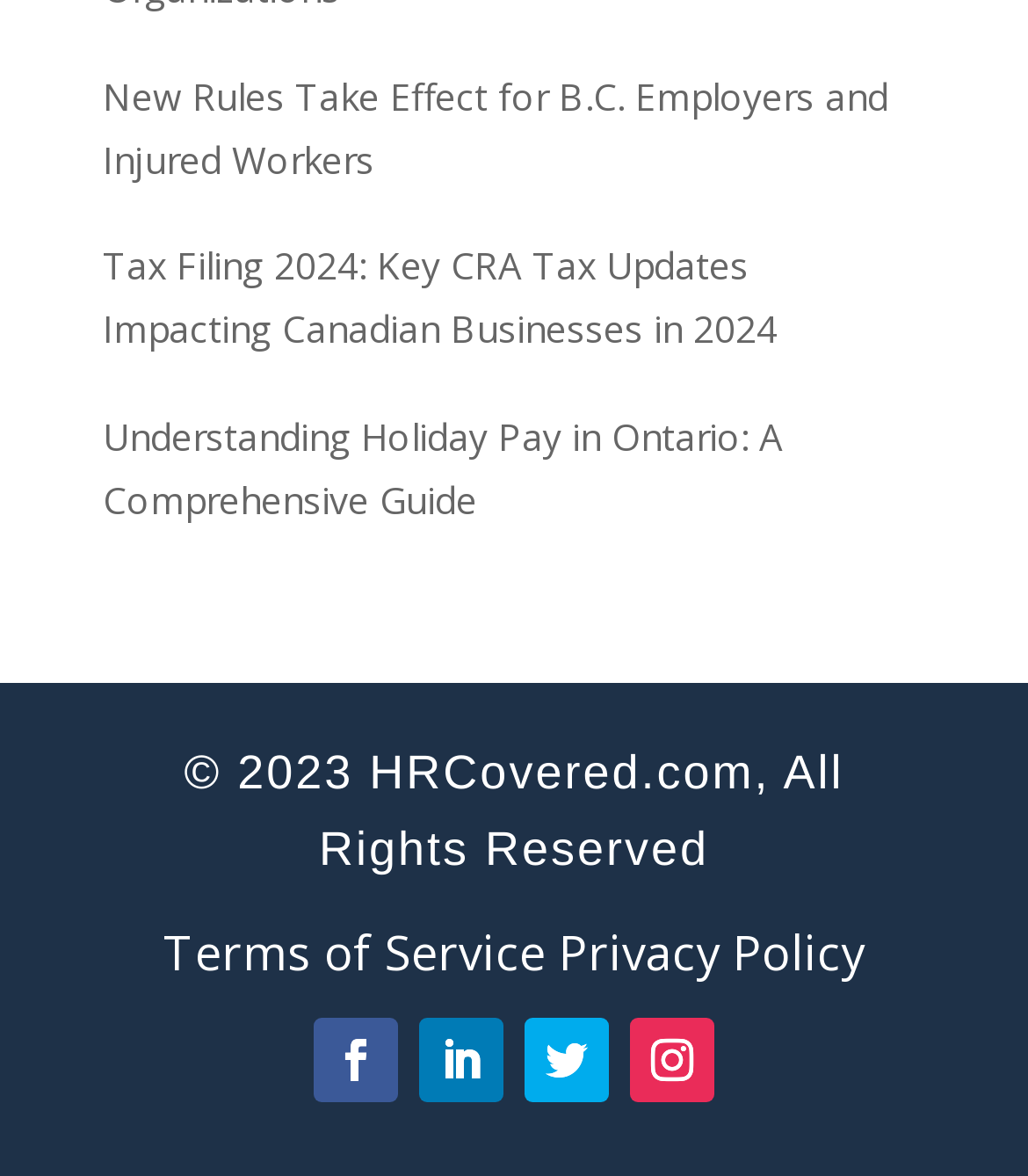Using the details in the image, give a detailed response to the question below:
What is the copyright year of the website?

I found the copyright information at the bottom of the webpage, which states '© 2023 HRCovered.com, All Rights Reserved', indicating that the copyright year is 2023.